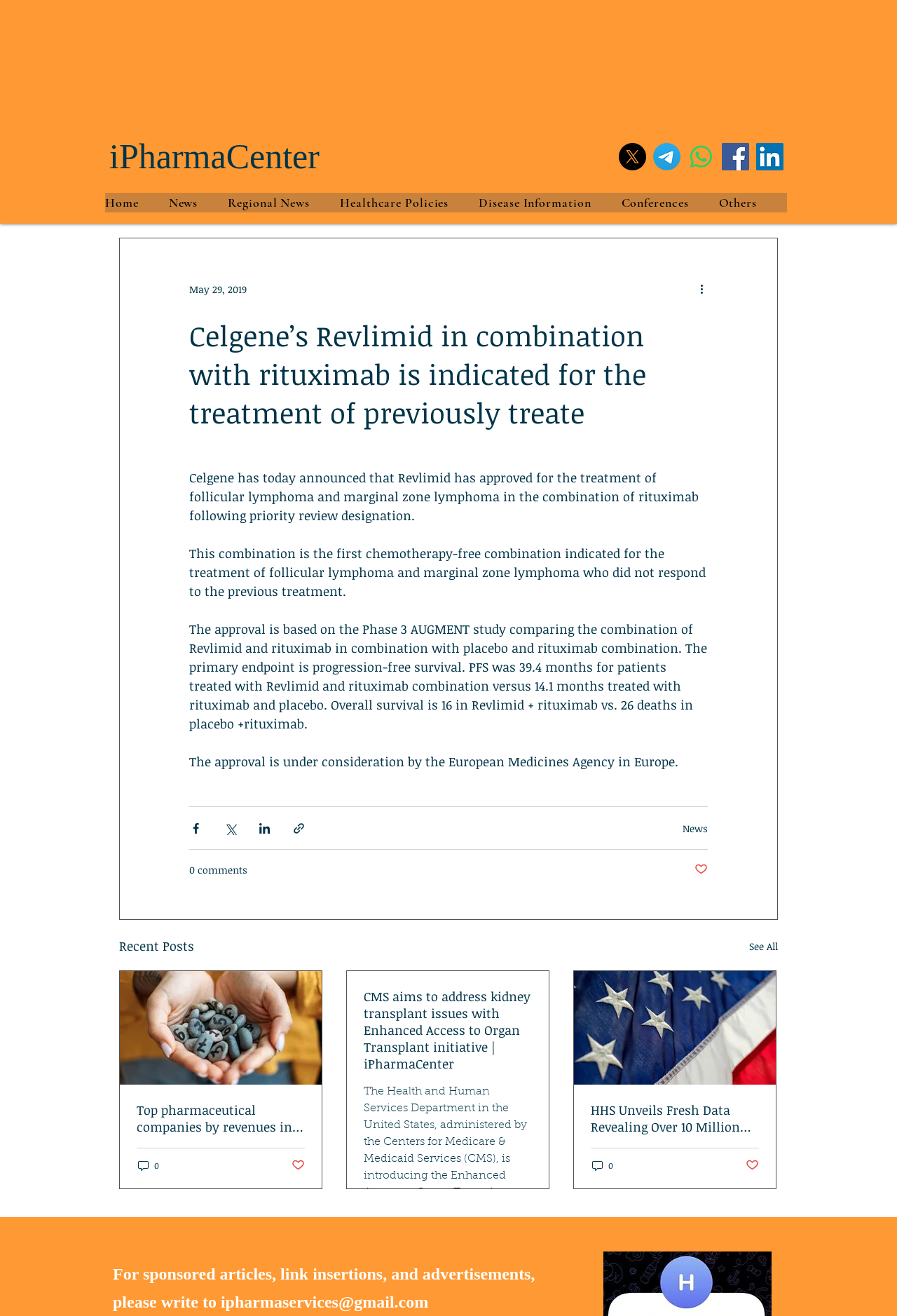Please indicate the bounding box coordinates for the clickable area to complete the following task: "See all recent posts". The coordinates should be specified as four float numbers between 0 and 1, i.e., [left, top, right, bottom].

[0.835, 0.711, 0.867, 0.727]